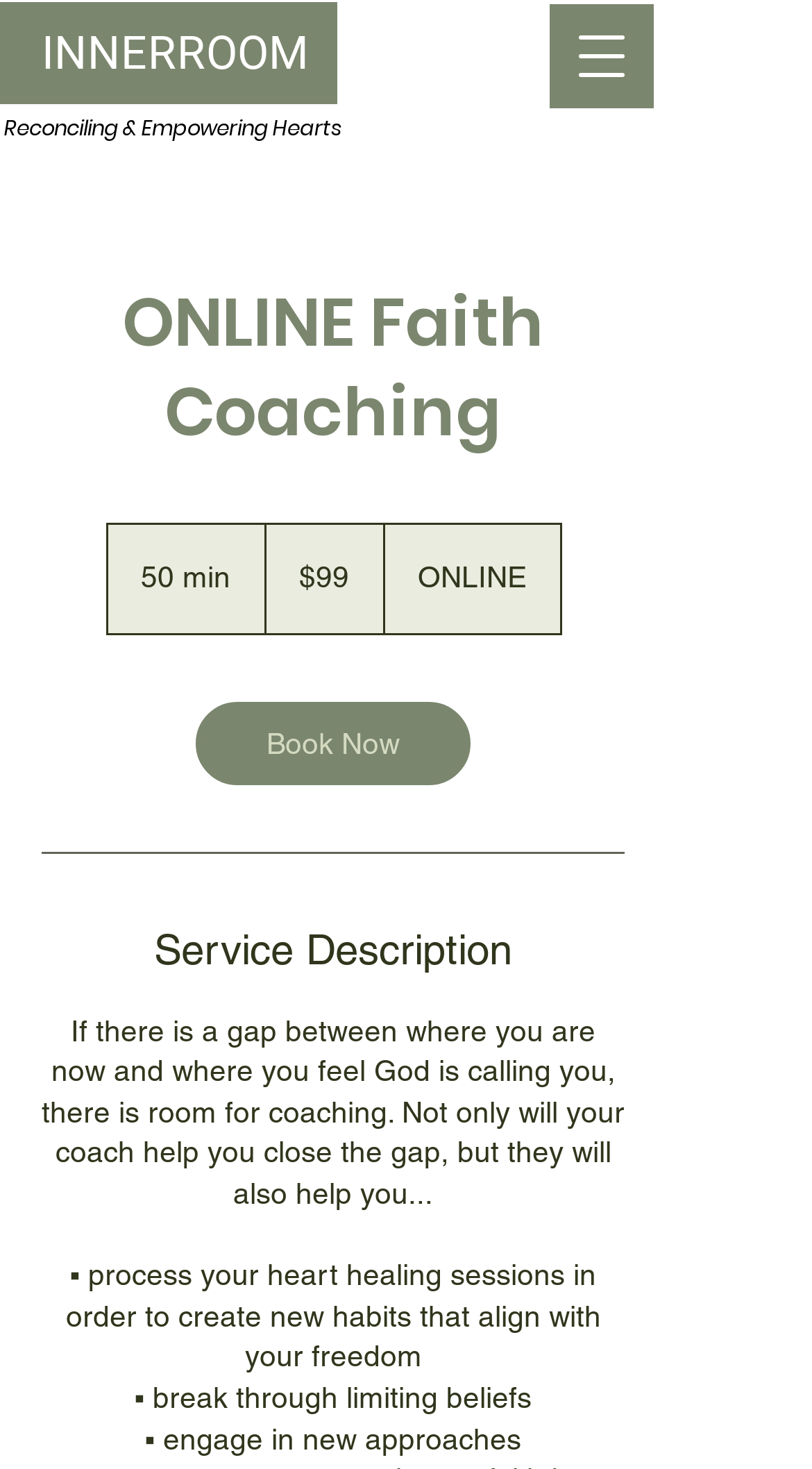Find the bounding box coordinates corresponding to the UI element with the description: "Book Now". The coordinates should be formatted as [left, top, right, bottom], with values as floats between 0 and 1.

[0.241, 0.477, 0.579, 0.534]